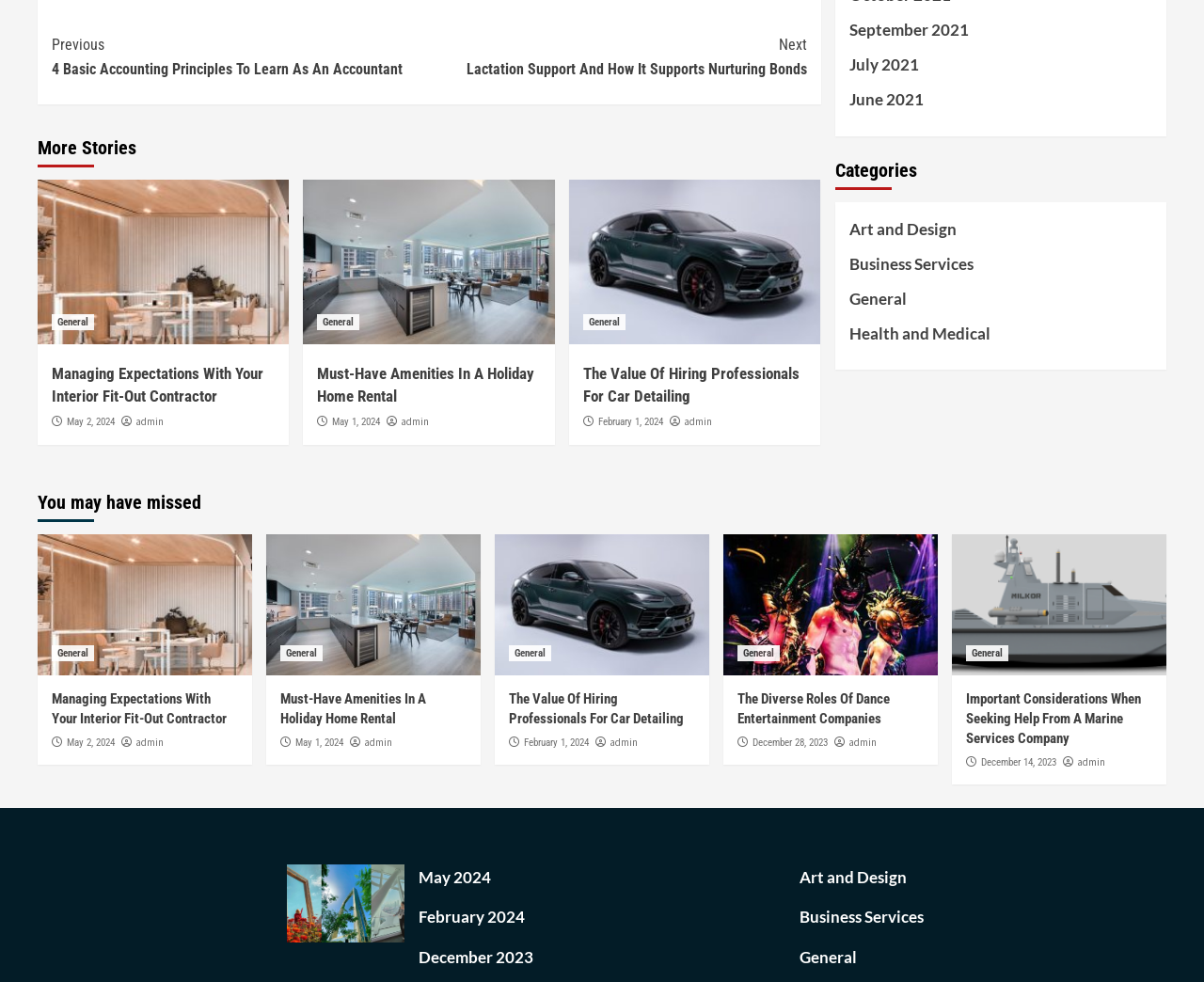Please identify the bounding box coordinates of the element's region that needs to be clicked to fulfill the following instruction: "Click the 'Recipes' link". The bounding box coordinates should consist of four float numbers between 0 and 1, i.e., [left, top, right, bottom].

None